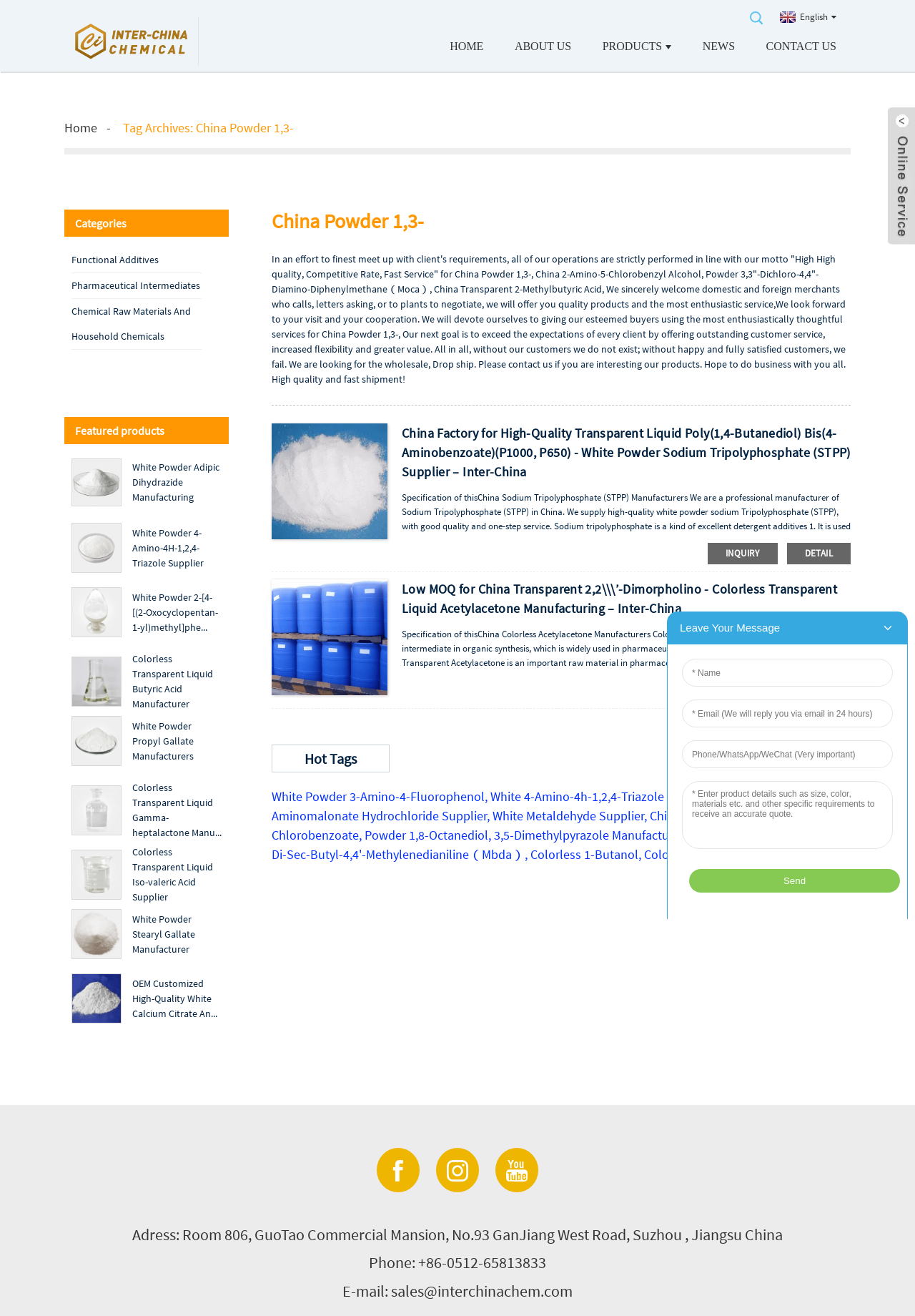What is the language of the text on this webpage?
Please use the visual content to give a single word or phrase answer.

English